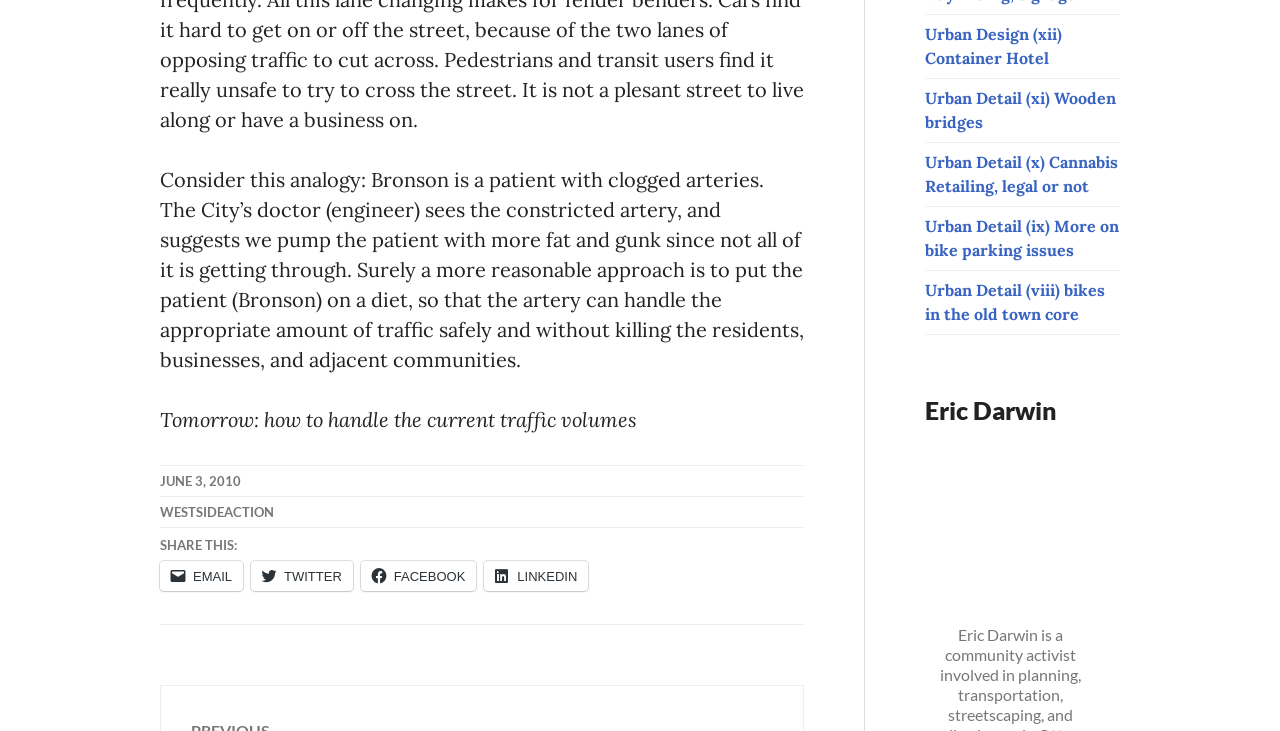Please determine the bounding box coordinates of the area that needs to be clicked to complete this task: 'Click the link to view Urban Detail (xi) Wooden bridges'. The coordinates must be four float numbers between 0 and 1, formatted as [left, top, right, bottom].

[0.723, 0.12, 0.872, 0.181]